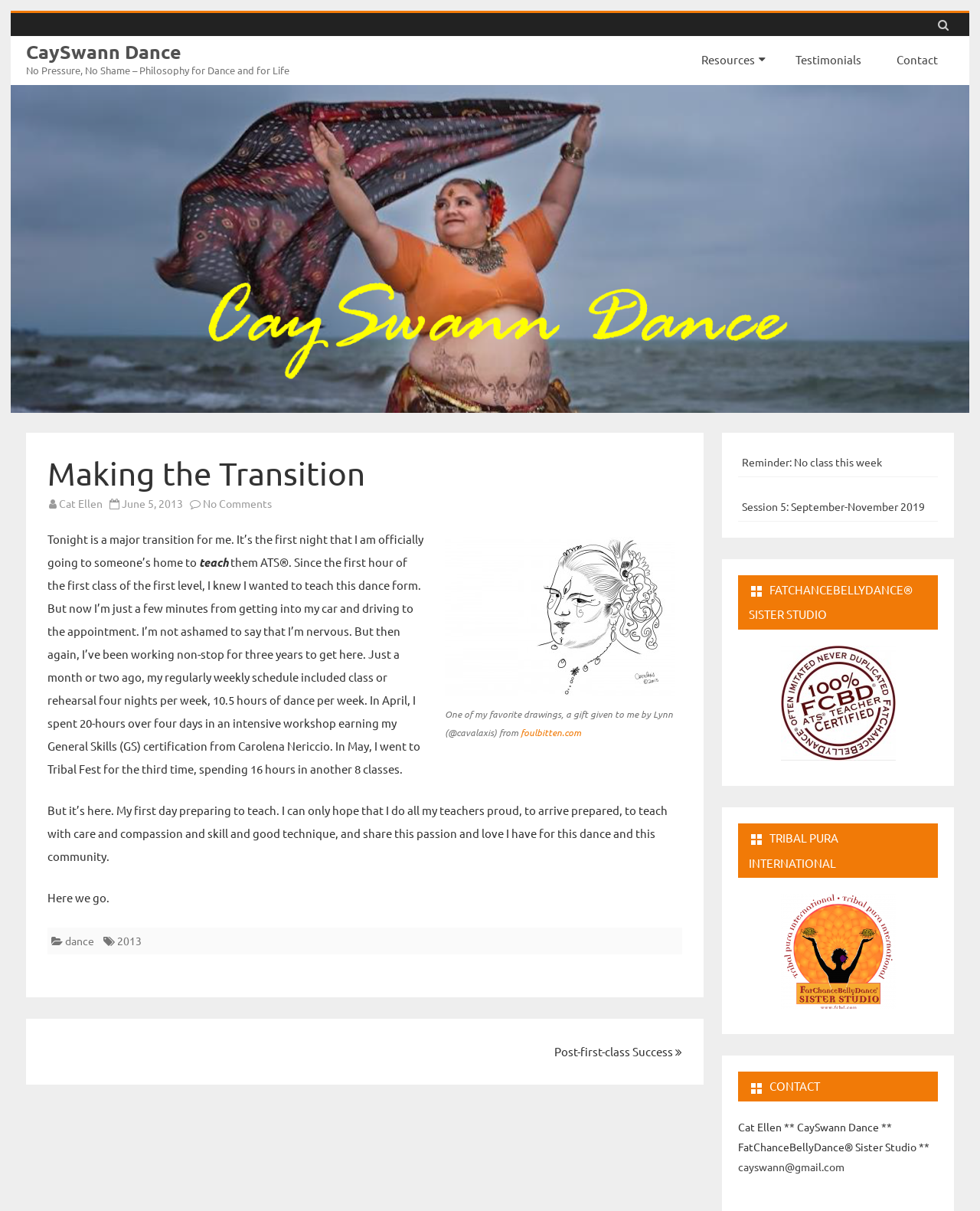What is the name of the intensive workshop mentioned?
Please ensure your answer to the question is detailed and covers all necessary aspects.

The name of the intensive workshop mentioned is Tribal Fest, which can be inferred from the text 'In May, I went to Tribal Fest for the third time, spending 16 hours in another 8 classes'.